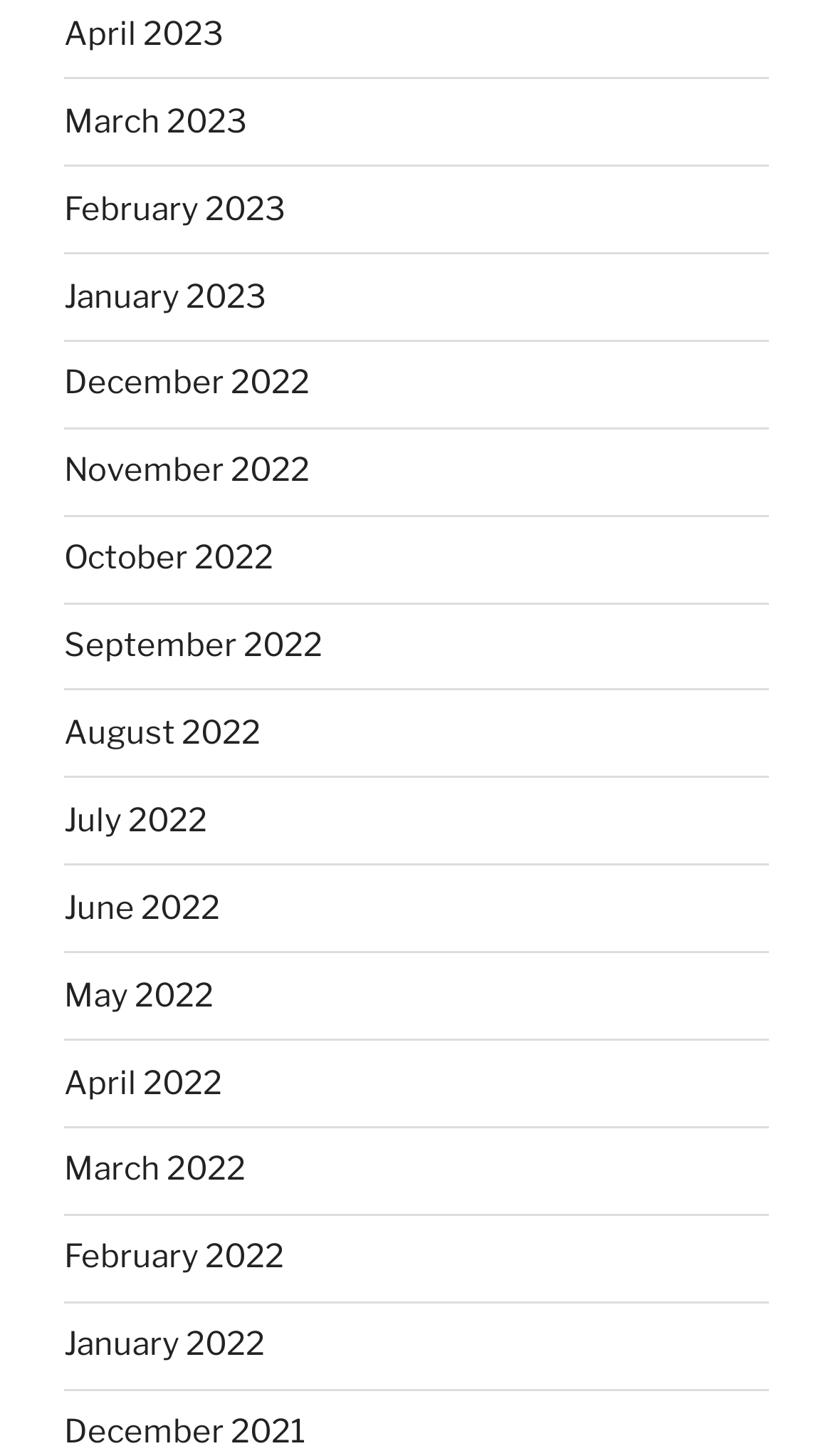Please identify the coordinates of the bounding box that should be clicked to fulfill this instruction: "view February 2023".

[0.077, 0.13, 0.344, 0.156]